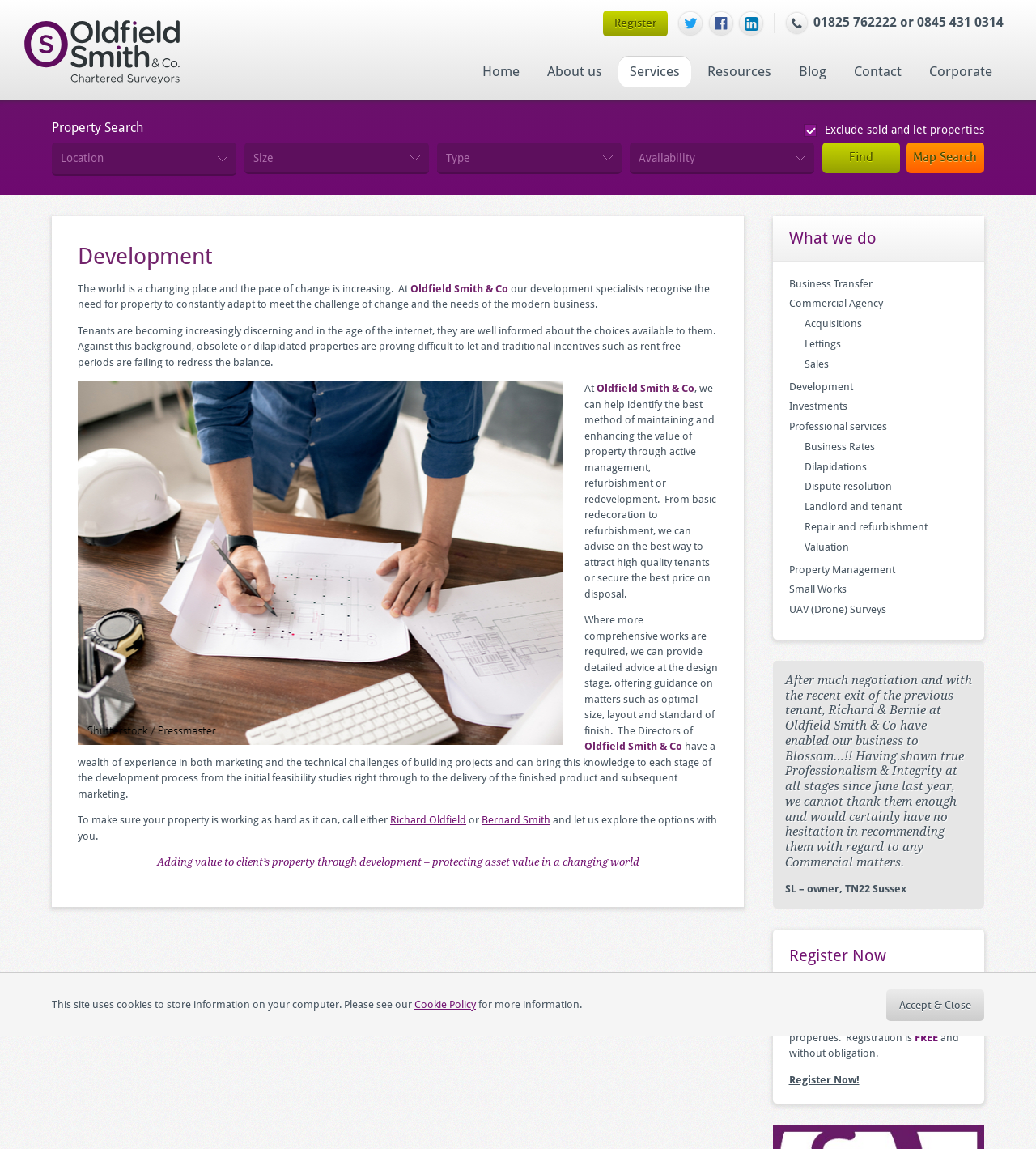Determine the bounding box coordinates for the clickable element required to fulfill the instruction: "Find properties". Provide the coordinates as four float numbers between 0 and 1, i.e., [left, top, right, bottom].

[0.794, 0.124, 0.869, 0.15]